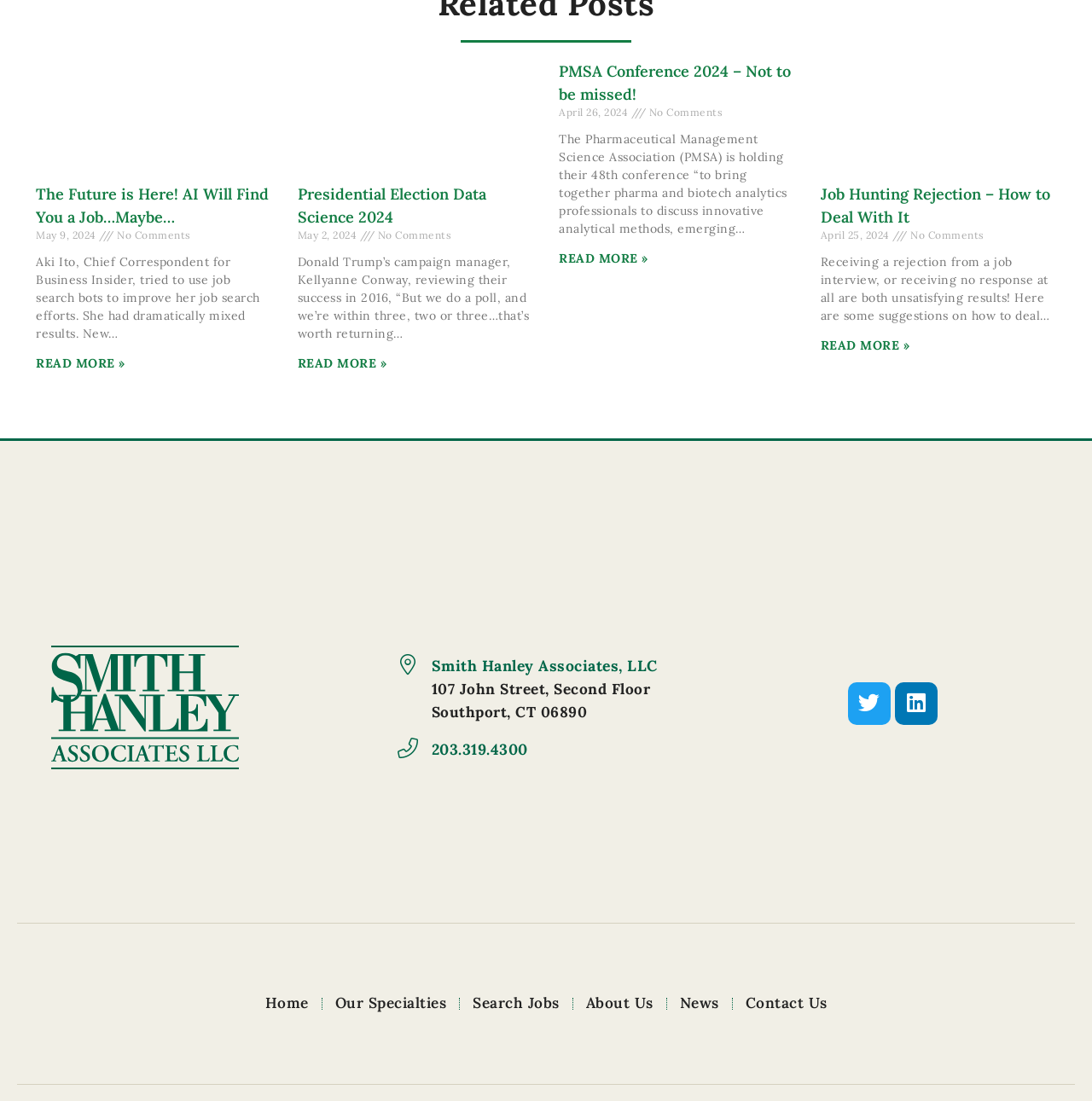What is the name of the company at the bottom of the page?
Please provide a comprehensive and detailed answer to the question.

The name of the company at the bottom of the page is Smith Hanley Associates, as indicated by the image and the StaticText elements with the text 'Smith Hanley Associates, LLC' and the address.